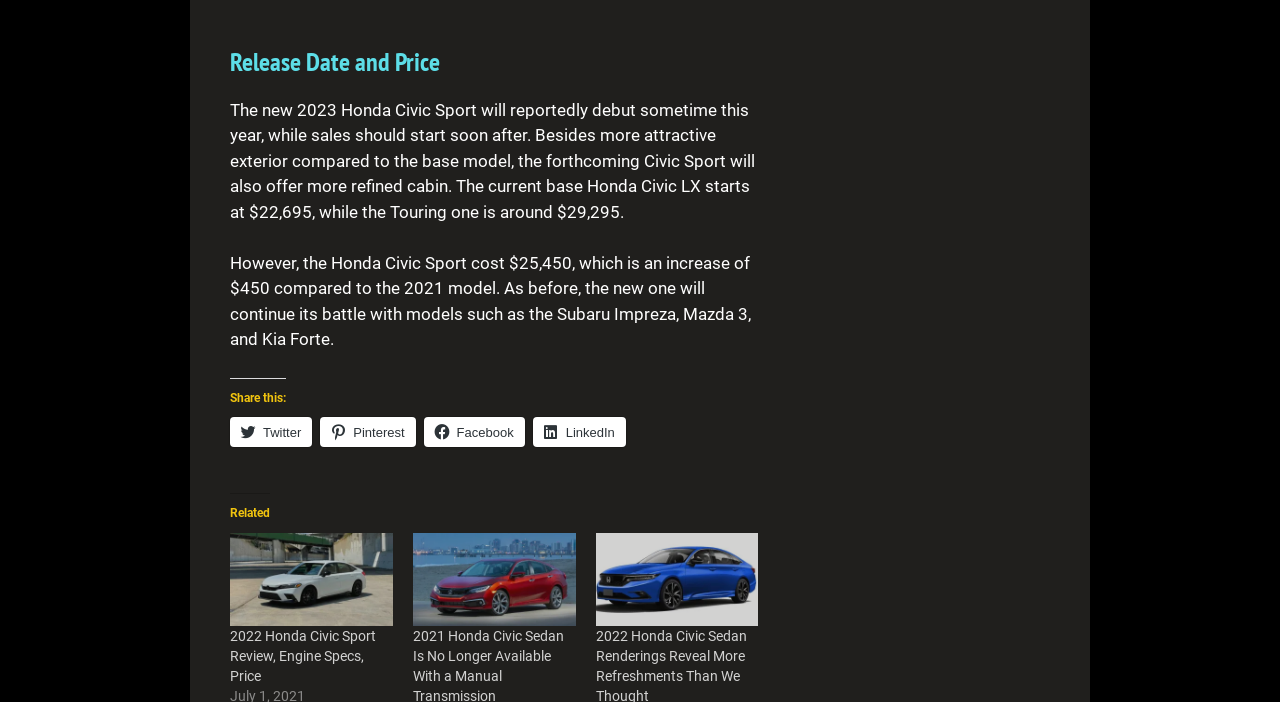Locate the bounding box coordinates of the area to click to fulfill this instruction: "Check Facebook share option". The bounding box should be presented as four float numbers between 0 and 1, in the order [left, top, right, bottom].

[0.331, 0.595, 0.41, 0.637]